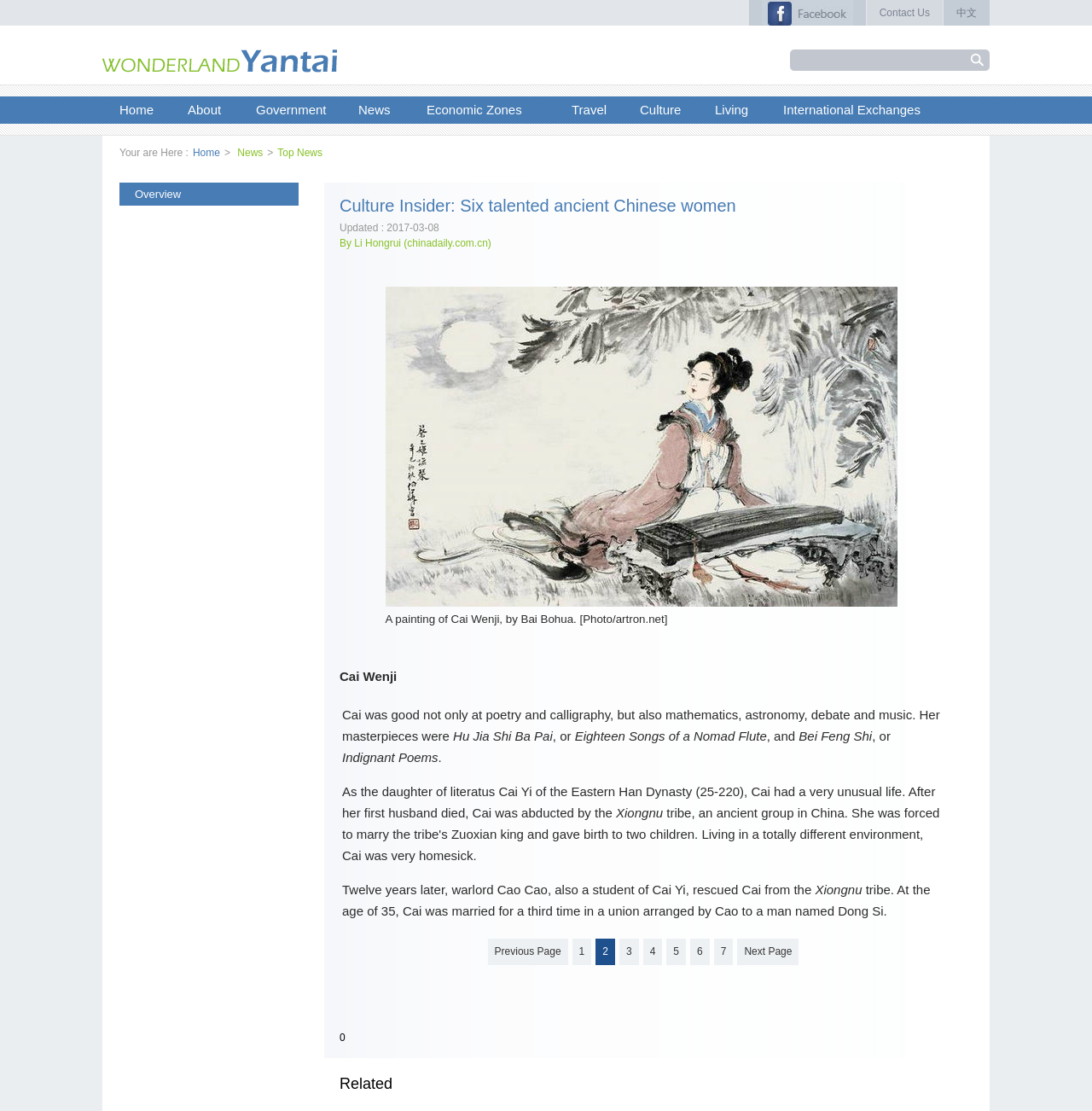Use a single word or phrase to answer the question:
How many pages are there in this article?

7